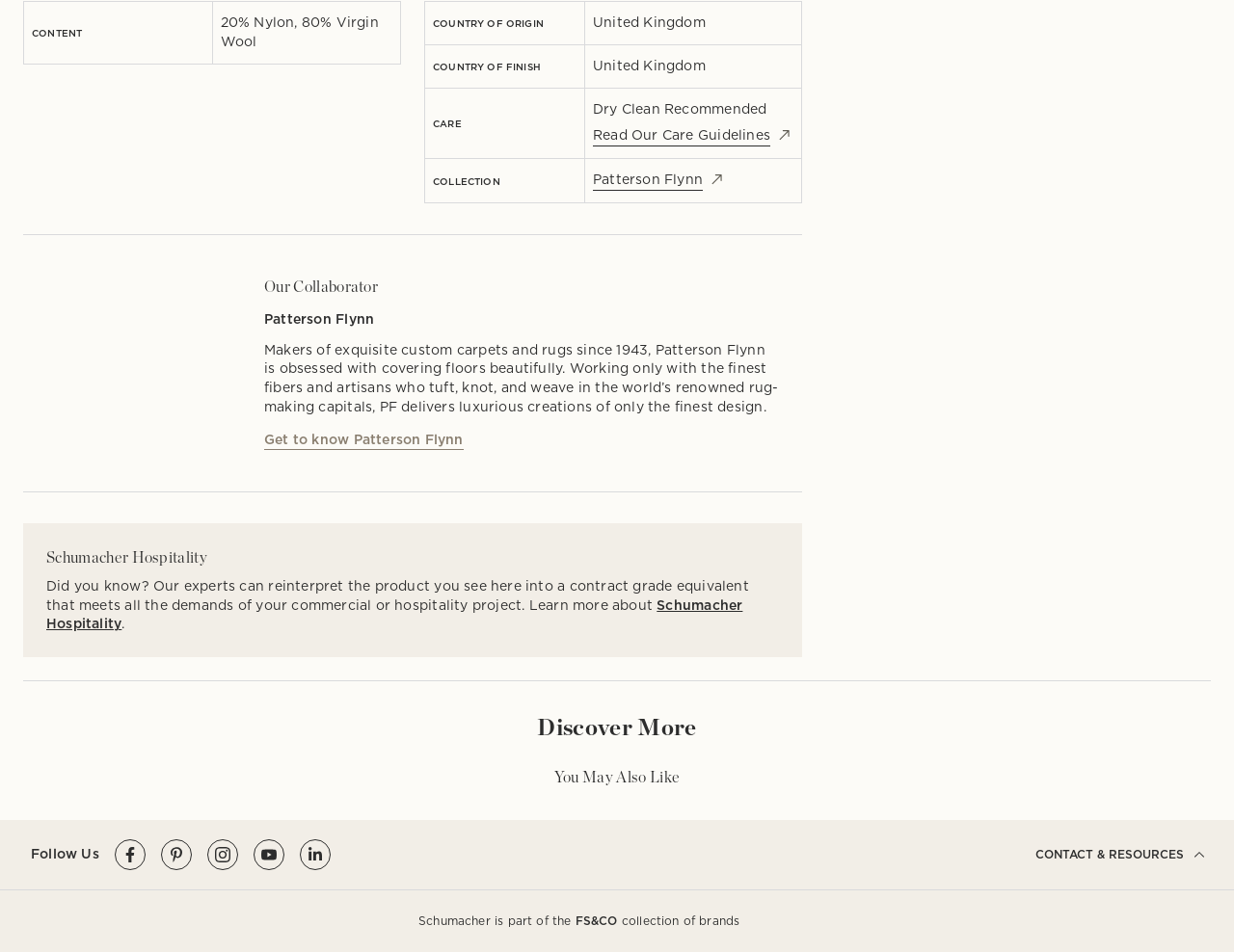Please determine the bounding box coordinates for the UI element described here. Use the format (top-left x, top-left y, bottom-right x, bottom-right y) with values bounded between 0 and 1: CONTACT & RESOURCES

[0.839, 0.877, 0.975, 0.918]